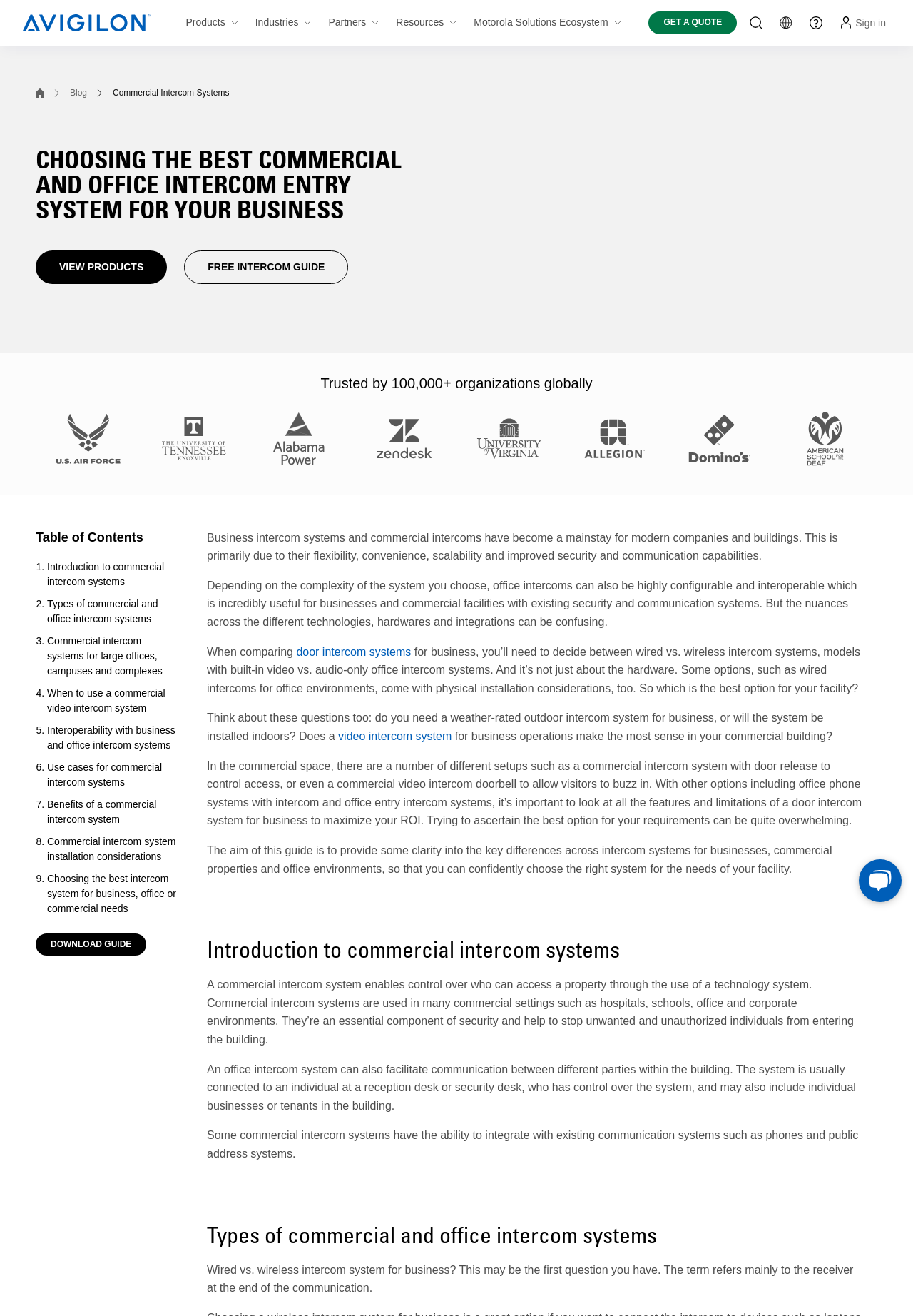Respond with a single word or phrase for the following question: 
What is the benefit of a commercial intercom system?

Flexibility, convenience, scalability, and improved security and communication